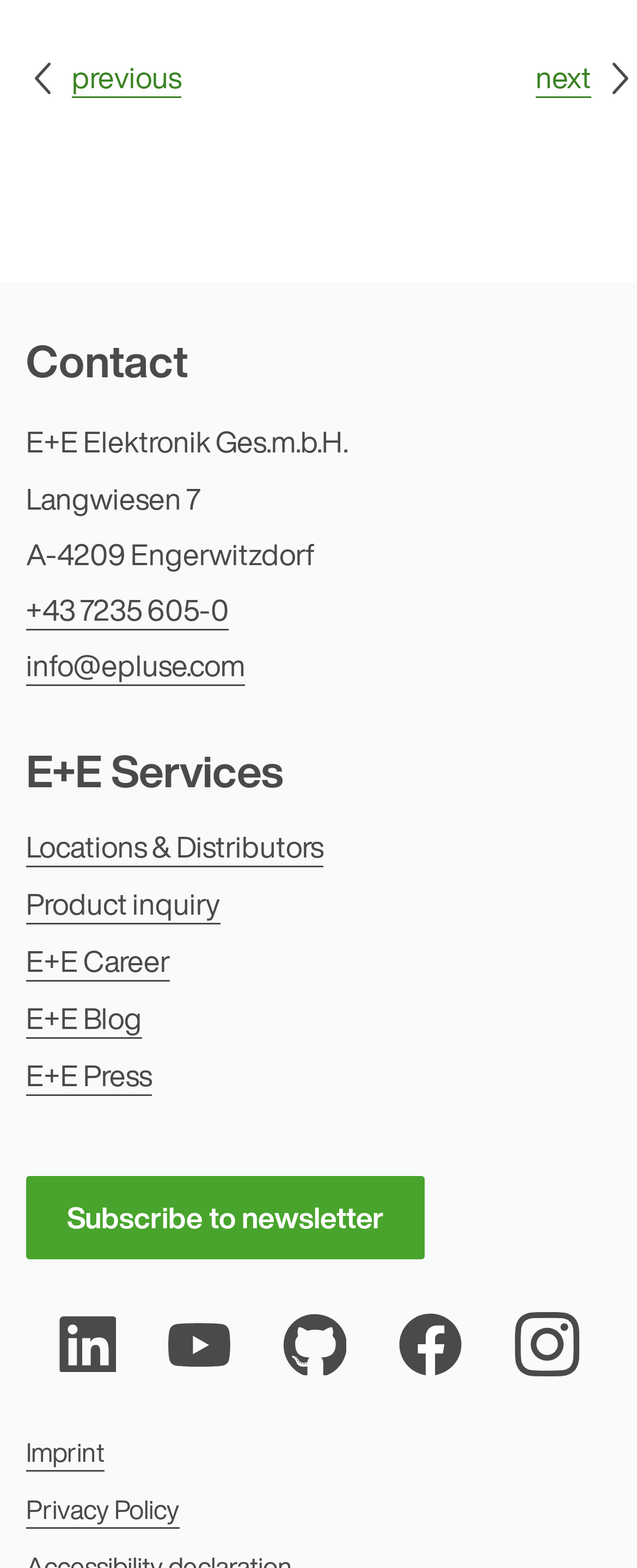Identify the bounding box coordinates of the section that should be clicked to achieve the task described: "Go to previous blog post".

[0.041, 0.035, 0.5, 0.064]